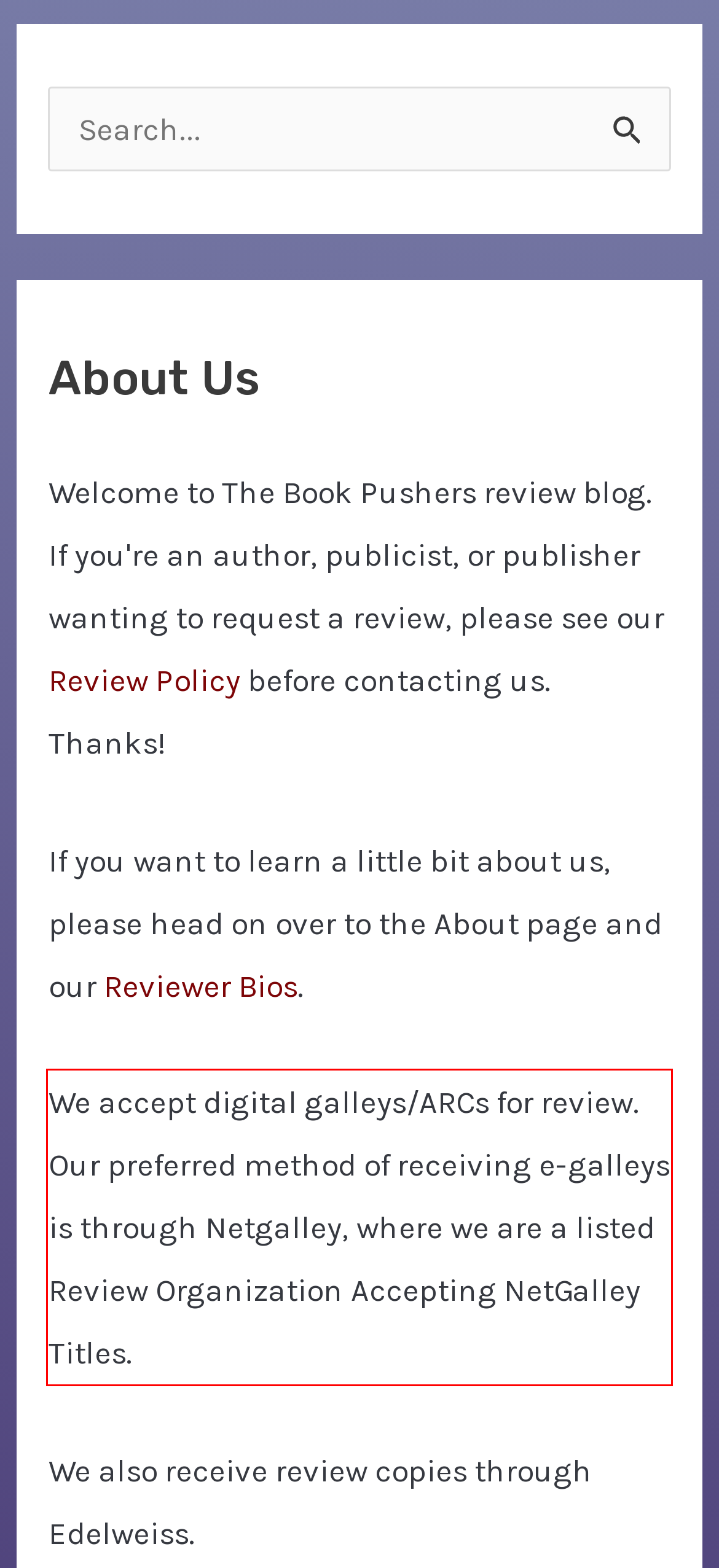Look at the provided screenshot of the webpage and perform OCR on the text within the red bounding box.

We accept digital galleys/ARCs for review. Our preferred method of receiving e-galleys is through Netgalley, where we are a listed Review Organization Accepting NetGalley Titles.